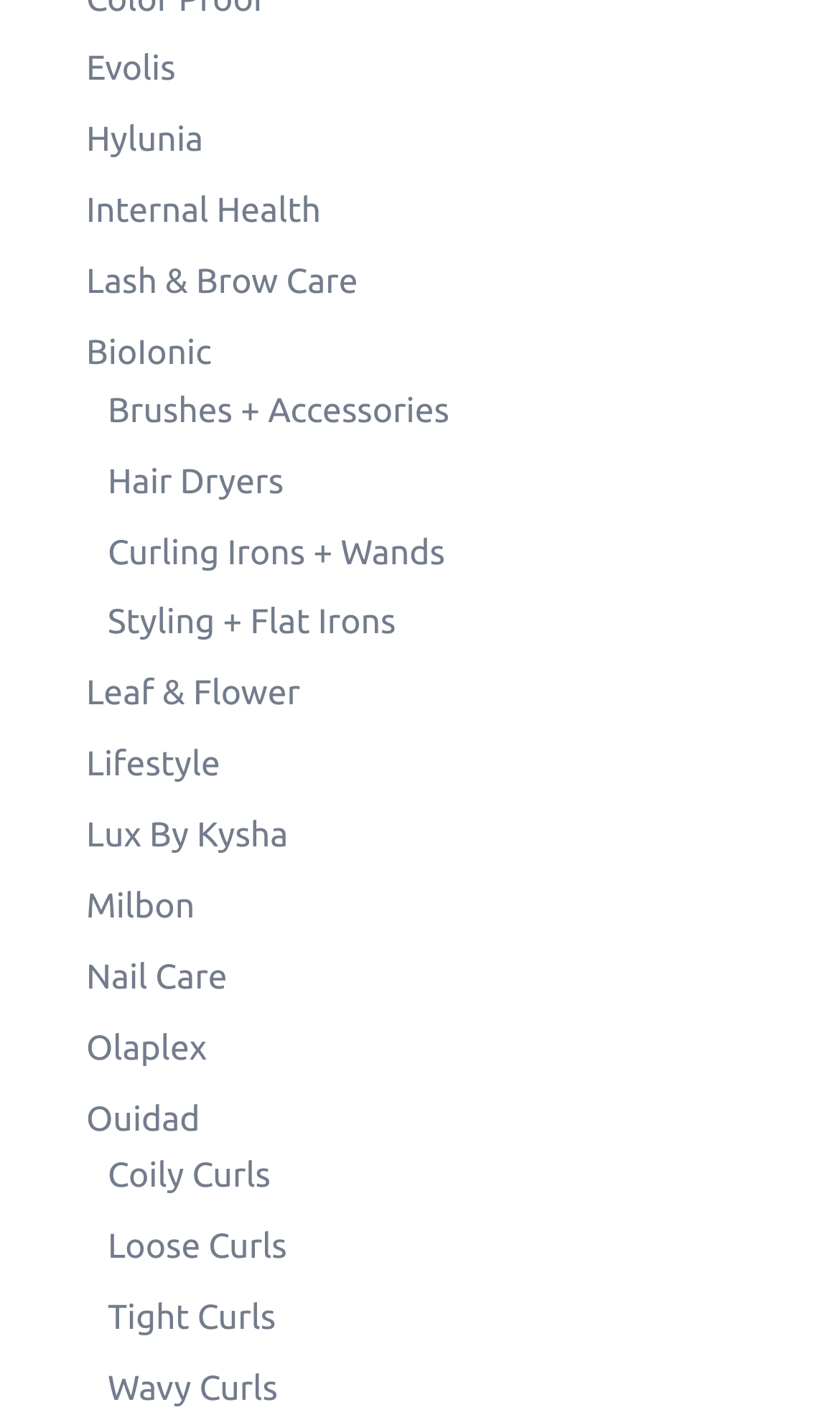Locate the bounding box coordinates of the element to click to perform the following action: 'Click on Evolis'. The coordinates should be given as four float values between 0 and 1, in the form of [left, top, right, bottom].

[0.103, 0.035, 0.209, 0.063]